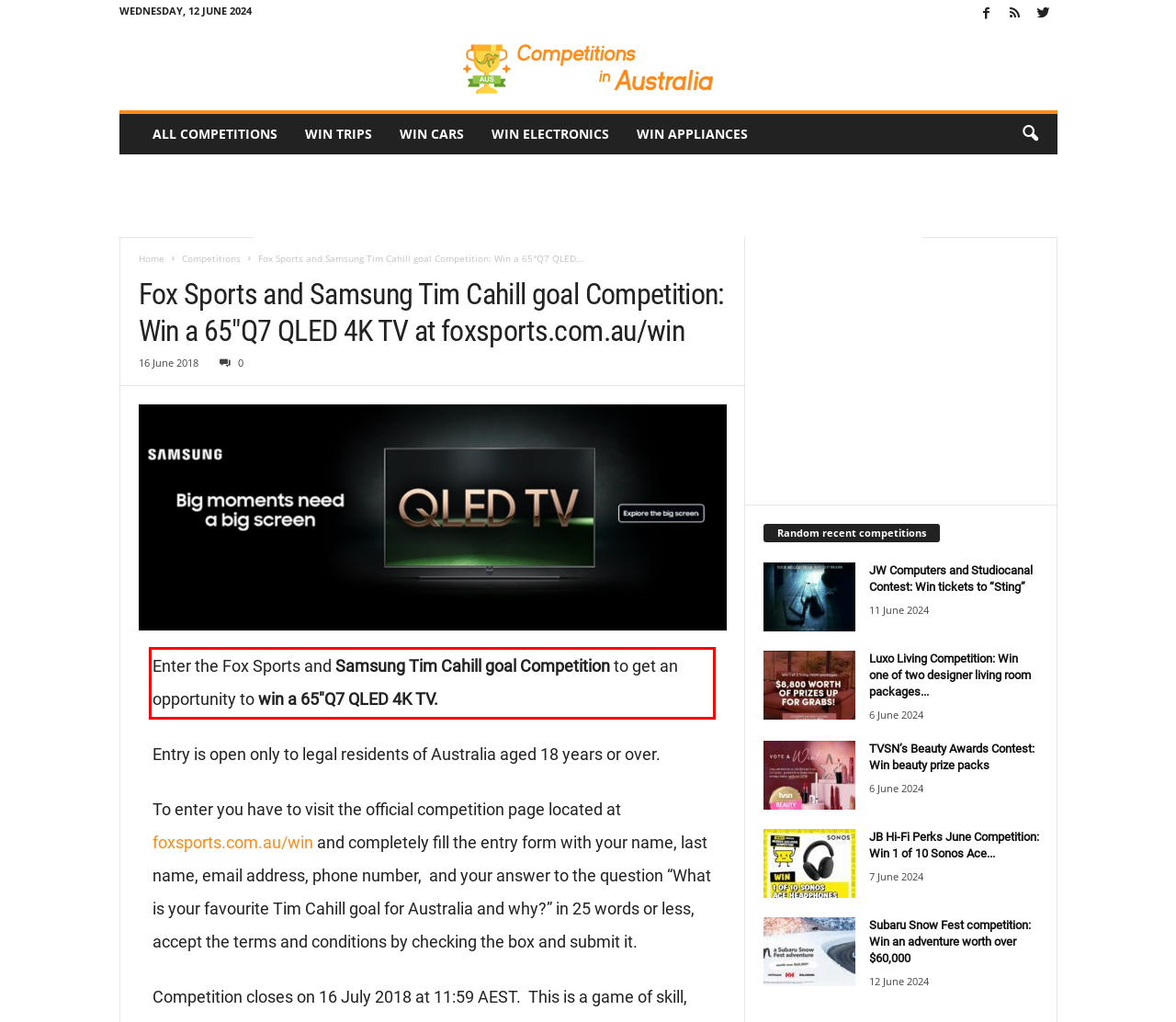Identify and extract the text within the red rectangle in the screenshot of the webpage.

Enter the Fox Sports and Samsung Tim Cahill goal Competition to get an opportunity to win a 65″Q7 QLED 4K TV.